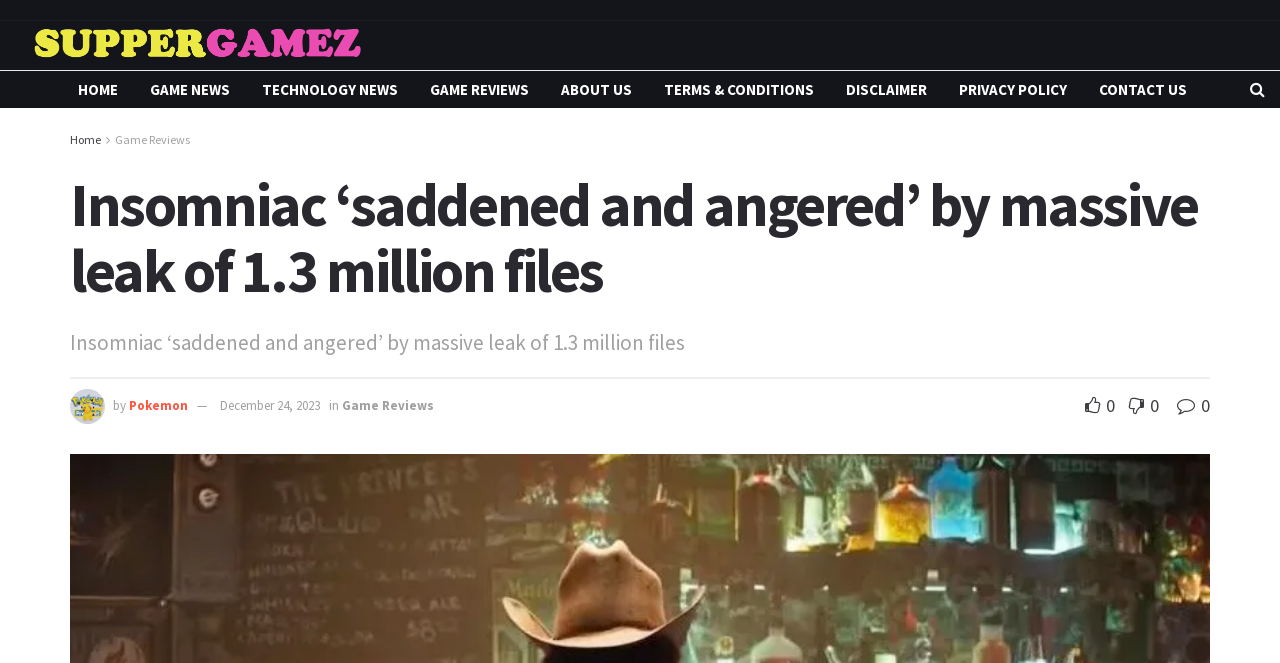Construct a comprehensive caption that outlines the webpage's structure and content.

The webpage appears to be a news article from a gaming website, supergamez.com. At the top, there is a logo of the website, which is an image with the text "supergamez.com - game news, reviews, mobile games, PC". Below the logo, there is a navigation menu with links to different sections of the website, including "HOME", "GAME NEWS", "TECHNOLOGY NEWS", "GAME REVIEWS", "ABOUT US", "TERMS & CONDITIONS", "DISCLAIMER", "PRIVACY POLICY", and "CONTACT US". 

On the top right corner, there is a search icon represented by a magnifying glass symbol. Below the navigation menu, there are two sets of links, one with larger font size and the other with smaller font size, both containing links to "Home" and "Game Reviews". 

The main content of the webpage is an article with the title "Insomniac ‘saddened and angered’ by massive leak of 1.3 million files", which is displayed in two identical headings, one above the other. To the left of the title, there is a small image related to Pokémon. Below the title, there are links to "Pokemon", the date "December 24, 2023", and "Game Reviews". 

On the right side of the article, there are three social media links represented by icons, with the number of shares or likes displayed next to each icon.